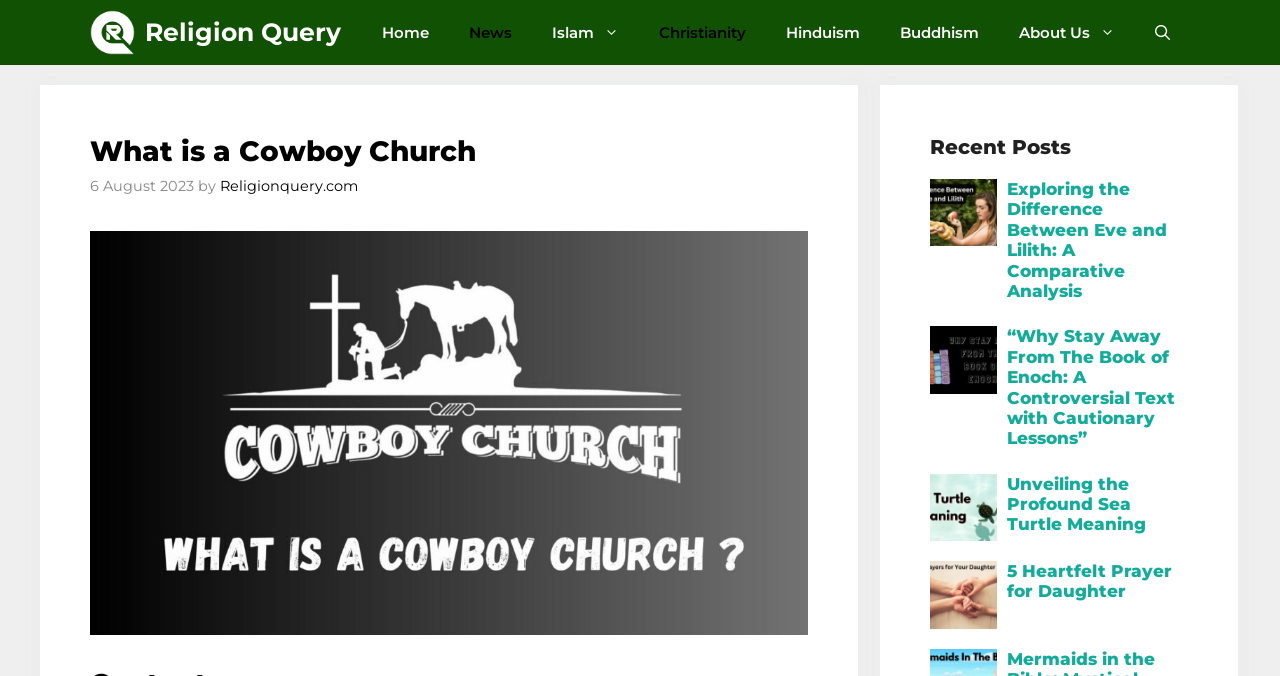Can you specify the bounding box coordinates of the area that needs to be clicked to fulfill the following instruction: "Learn about 'What is a Cowboy Church'"?

[0.07, 0.2, 0.631, 0.249]